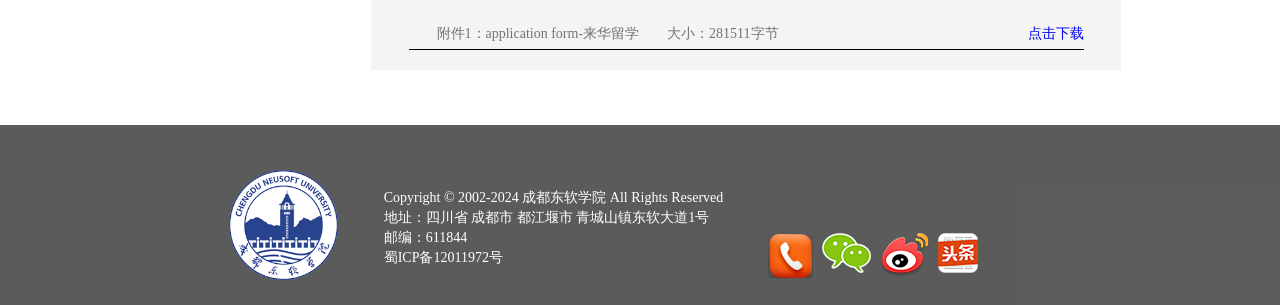What is the copyright year range of the institution?
Based on the image, answer the question with as much detail as possible.

According to the StaticText element with bounding box coordinates [0.3, 0.622, 0.565, 0.671], the copyright year range of the institution is from 2002 to 2024.